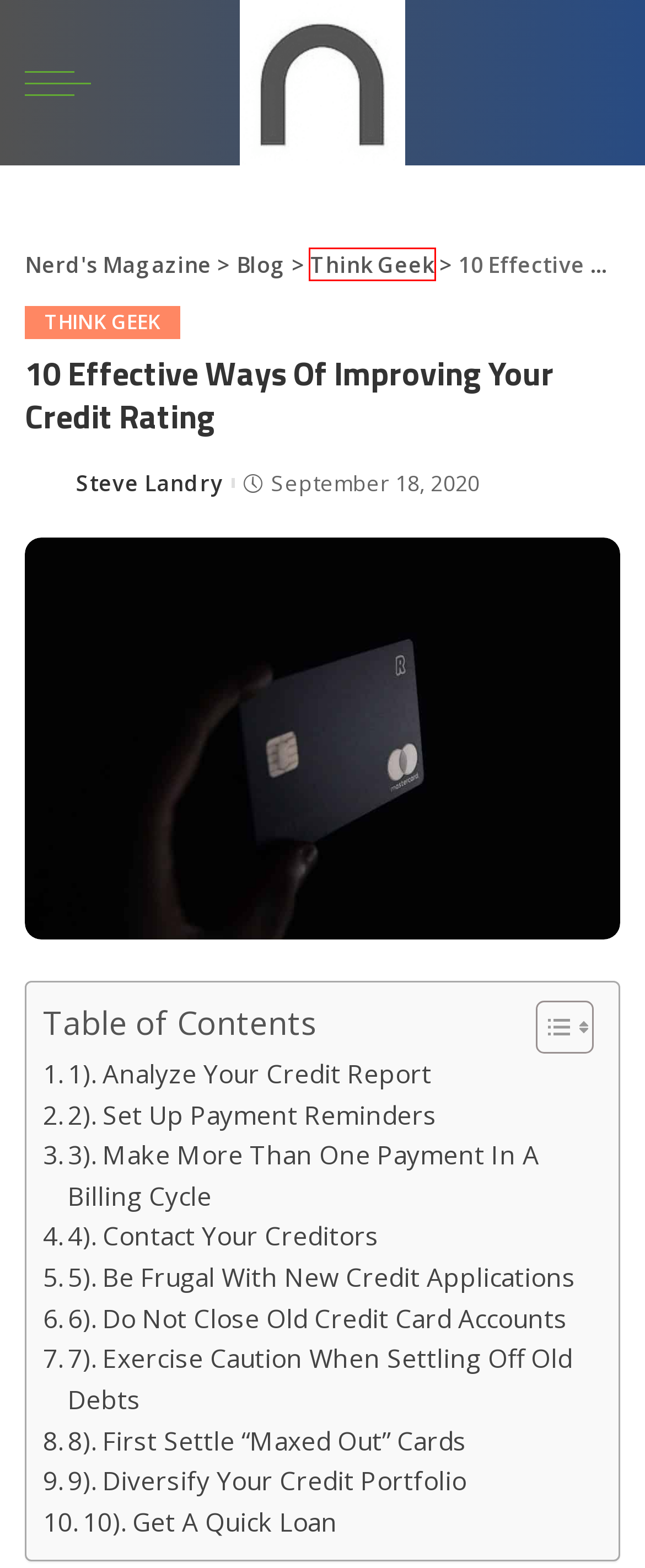Examine the screenshot of a webpage with a red bounding box around an element. Then, select the webpage description that best represents the new page after clicking the highlighted element. Here are the descriptions:
A. Think Geek | Nerd's Magazine
B. Buy Instagram Followers for Maximum Impact (2024) - Nerd's Mag
C. Blog - Nerd's Mag
D. The Different Types of Online Casino Games - Nerd's Mag
E. The Role of Quality Tools in Industrial Maintenance - Nerd's Mag
F. Remove White Skin Spots Caused by the Sun - Nerd's Mag
G. Home Tech - Nerd's Mag
H. Privacy - Nerd's Mag

A